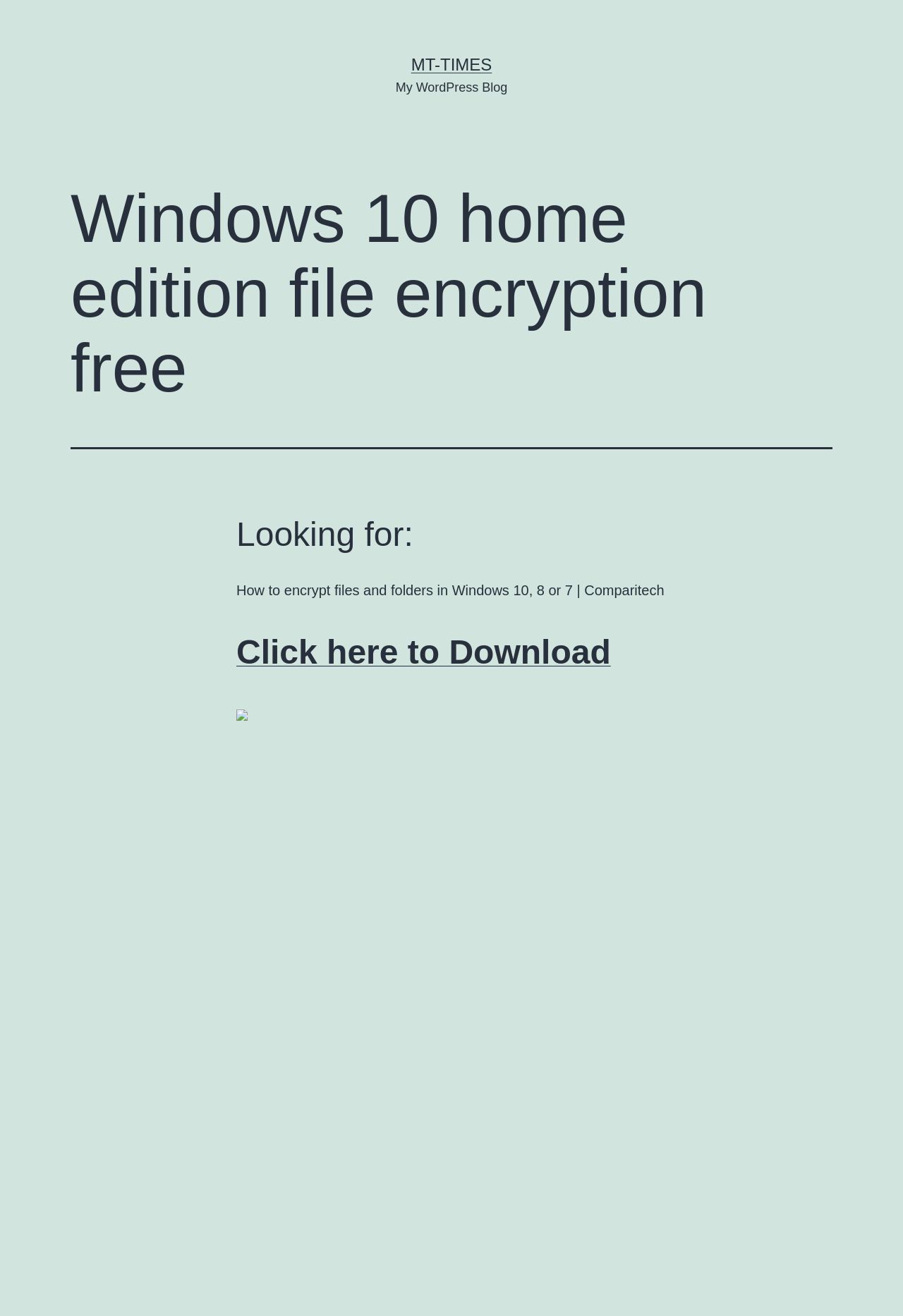Are there any images on the webpage?
Look at the image and respond with a one-word or short-phrase answer.

Yes